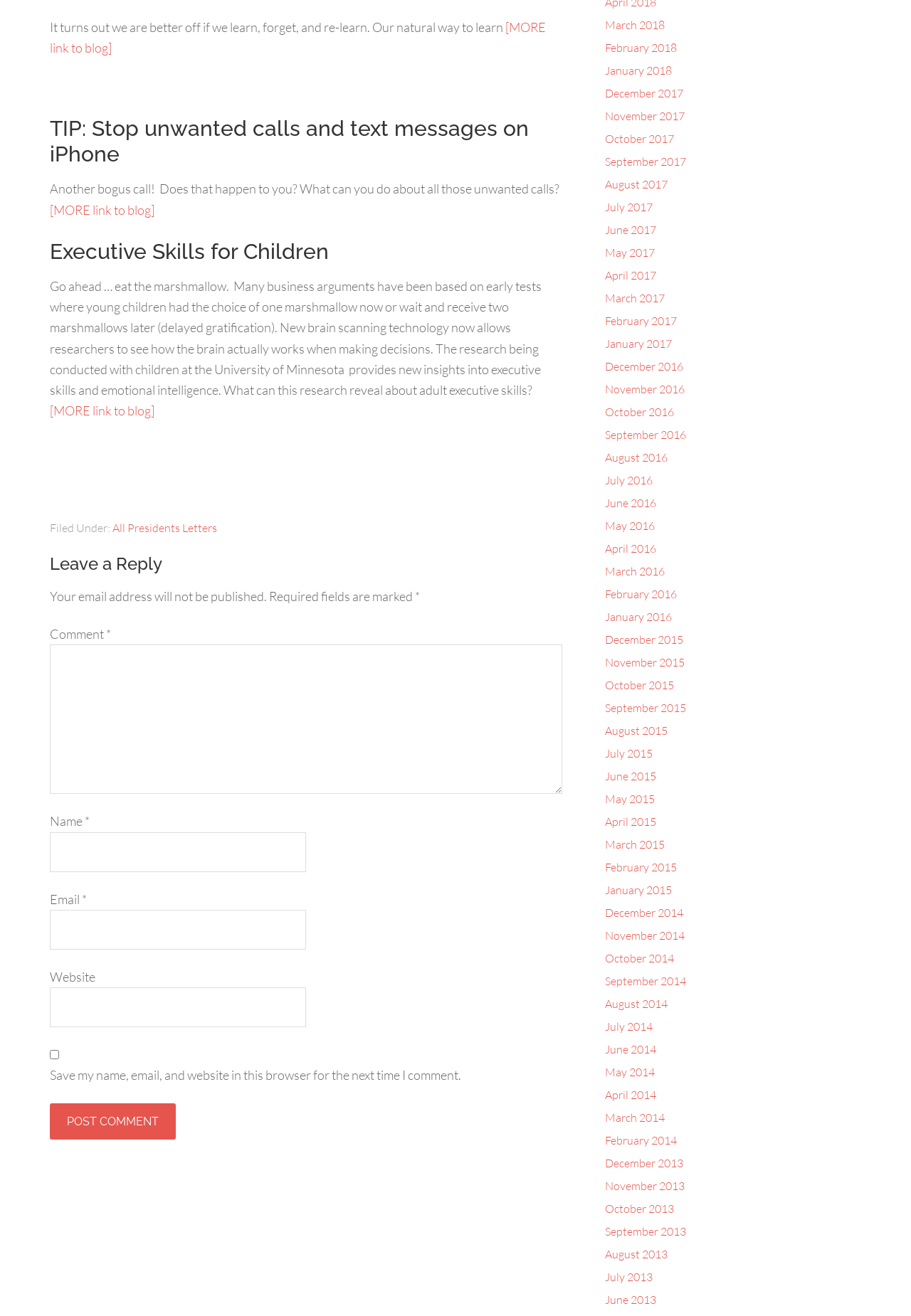Please reply with a single word or brief phrase to the question: 
What are the required fields in the comment form?

Name, Email, Comment